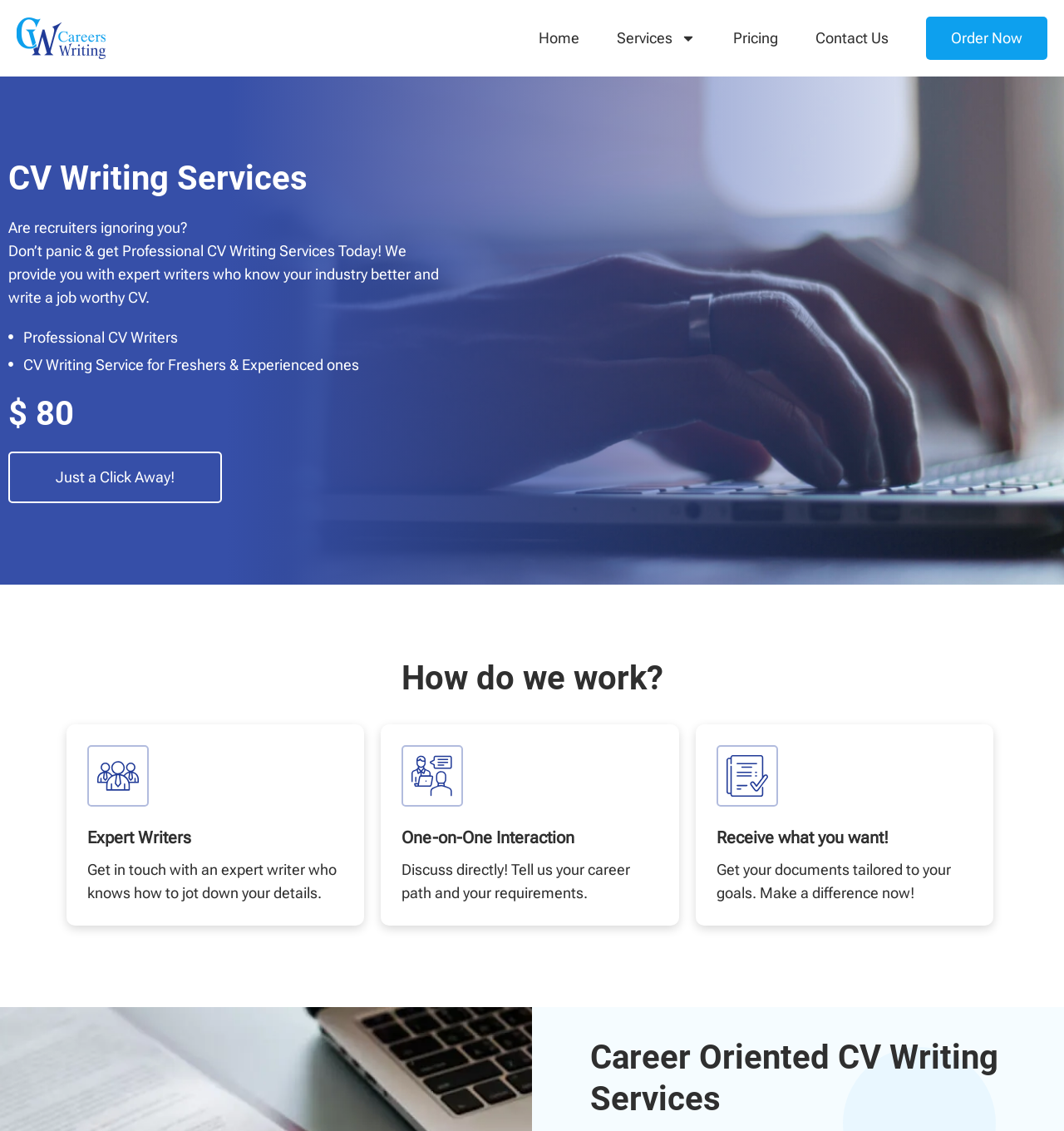Using the element description Pricing, predict the bounding box coordinates for the UI element. Provide the coordinates in (top-left x, top-left y, bottom-right x, bottom-right y) format with values ranging from 0 to 1.

[0.689, 0.015, 0.731, 0.053]